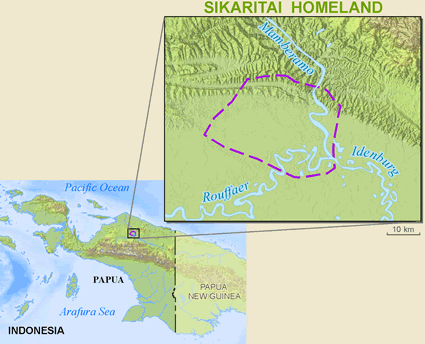Detail every visible element in the image extensively.

This map illustrates the homeland of the Sikaritai people, located in Indonesia. The larger section depicts the geographical area surrounding the Idenburg and Rouffaer rivers, highlighting significant features such as the mountain ranges and valleys in the region. An inset on the left focuses on Papua, providing context by marking the location within Indonesia, with notable surrounding bodies of water, including the Pacific Ocean and the Arafura Sea. The pink dashed lines on the main map delineate the boundaries of the Sikaritai territory, offering a visual representation of their ancestral land. A scale bar indicates distances of approximately 10 kilometers, aiding in spatial understanding of the area.